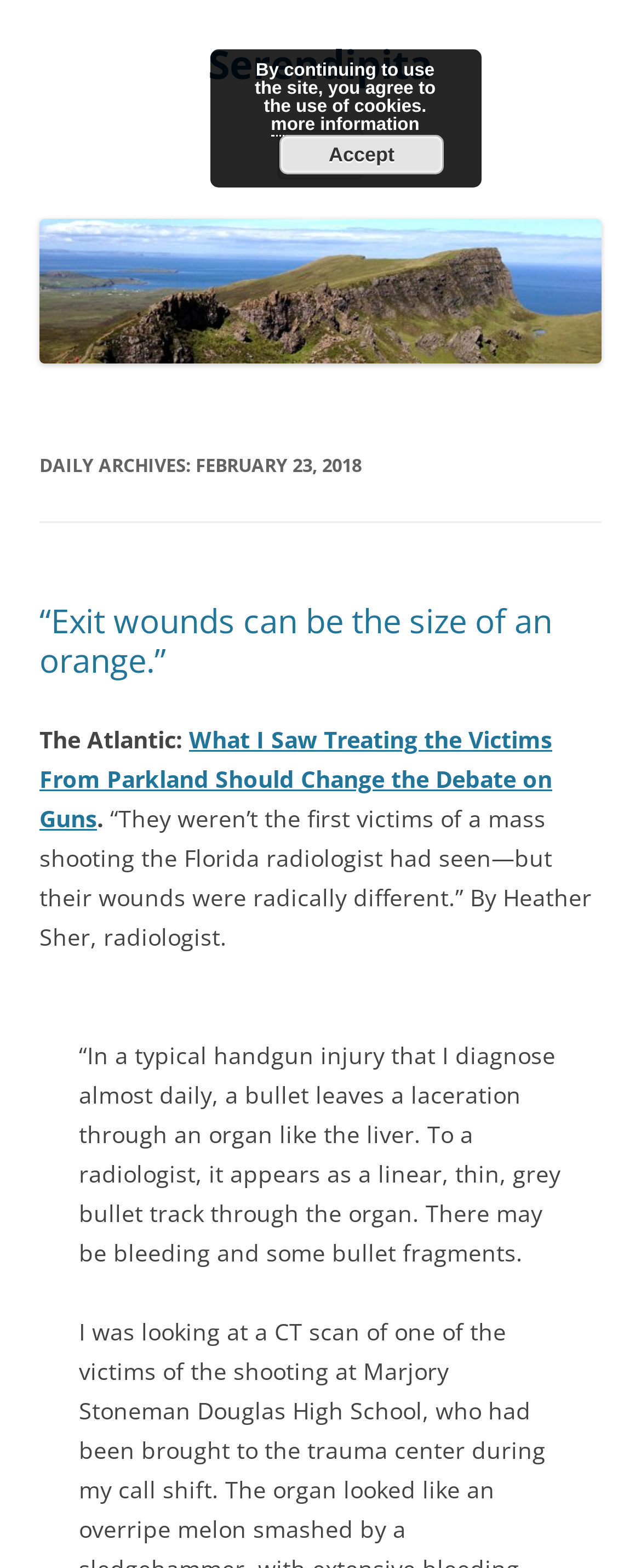Identify the bounding box coordinates for the UI element mentioned here: "Menu". Provide the coordinates as four float values between 0 and 1, i.e., [left, top, right, bottom].

[0.433, 0.083, 0.567, 0.114]